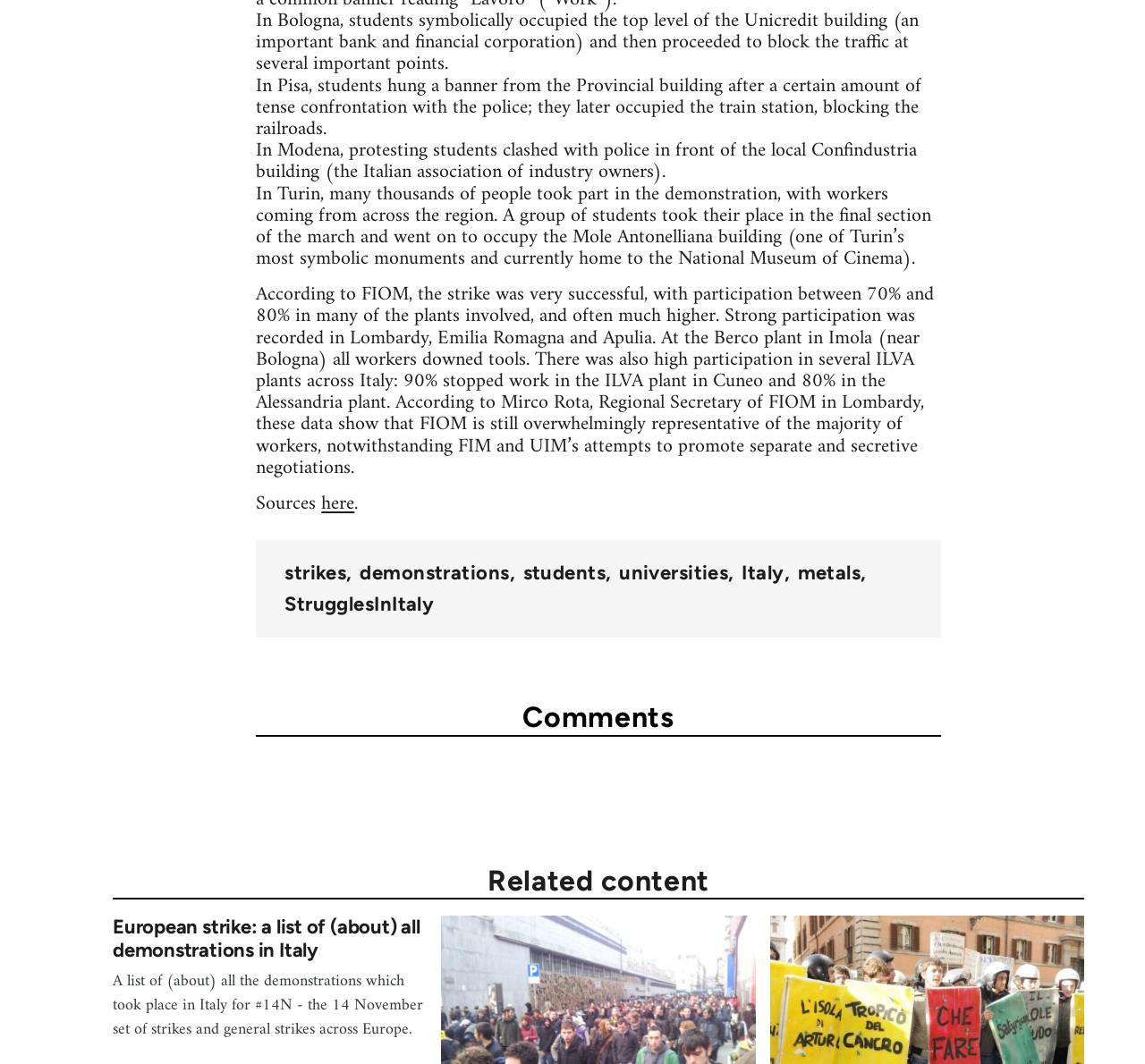Please determine the bounding box coordinates of the element to click on in order to accomplish the following task: "Read the article about European strike". Ensure the coordinates are four float numbers ranging from 0 to 1, i.e., [left, top, right, bottom].

[0.098, 0.86, 0.373, 0.979]